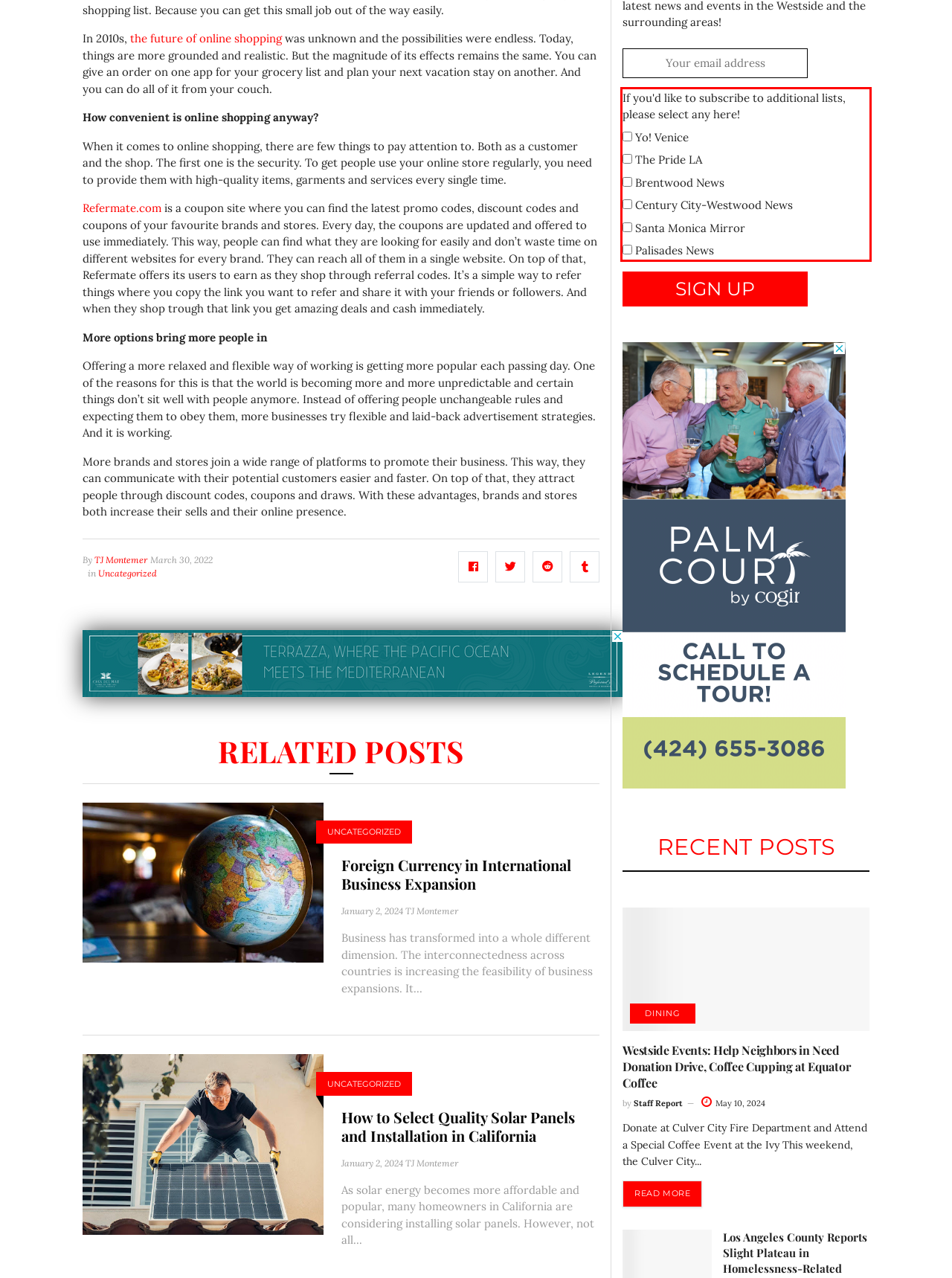You have a screenshot of a webpage with a red bounding box. Use OCR to generate the text contained within this red rectangle.

If you'd like to subscribe to additional lists, please select any here! Yo! Venice The Pride LA Brentwood News Century City-Westwood News Santa Monica Mirror Palisades News